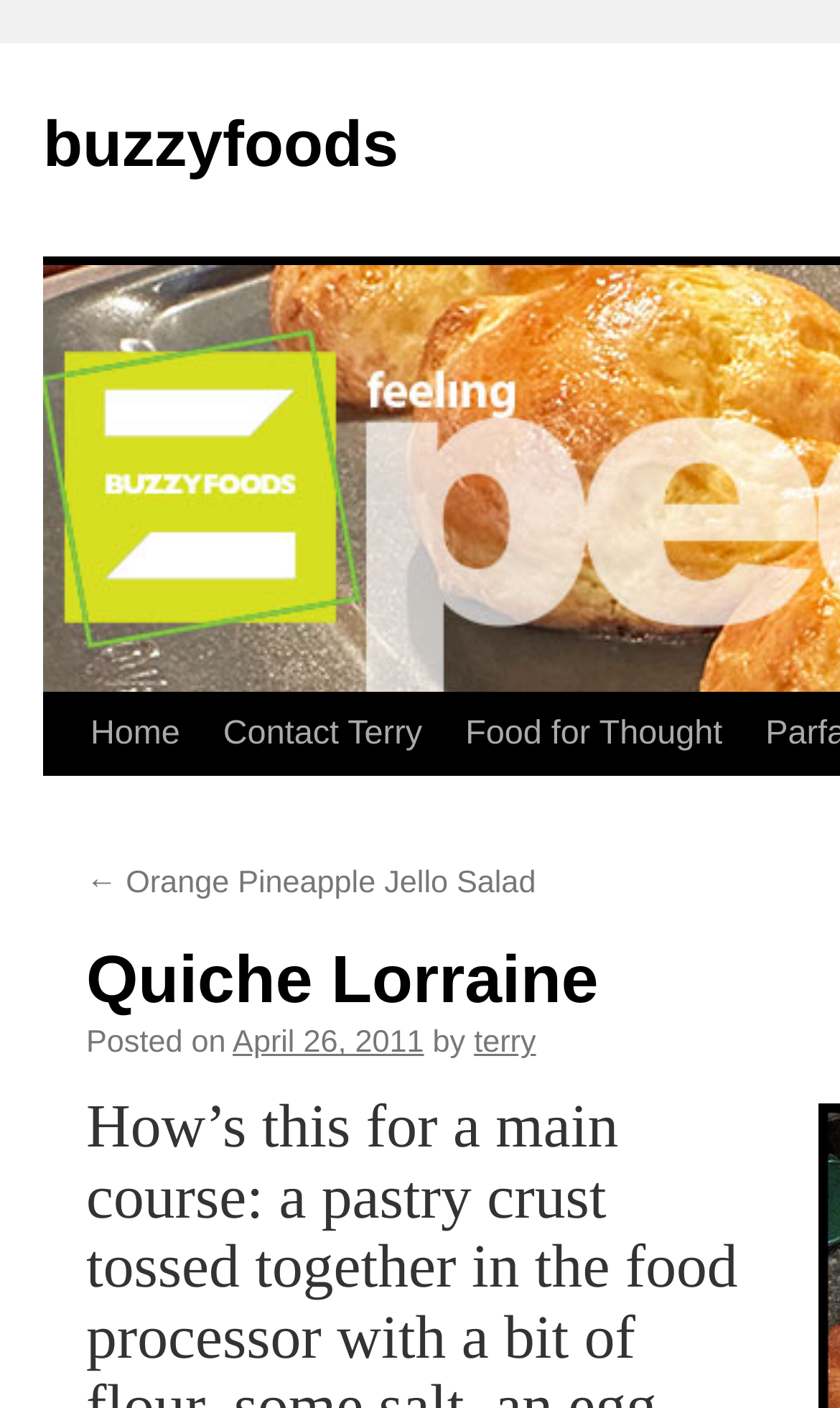Can you show the bounding box coordinates of the region to click on to complete the task described in the instruction: "visit previous post"?

[0.103, 0.615, 0.638, 0.64]